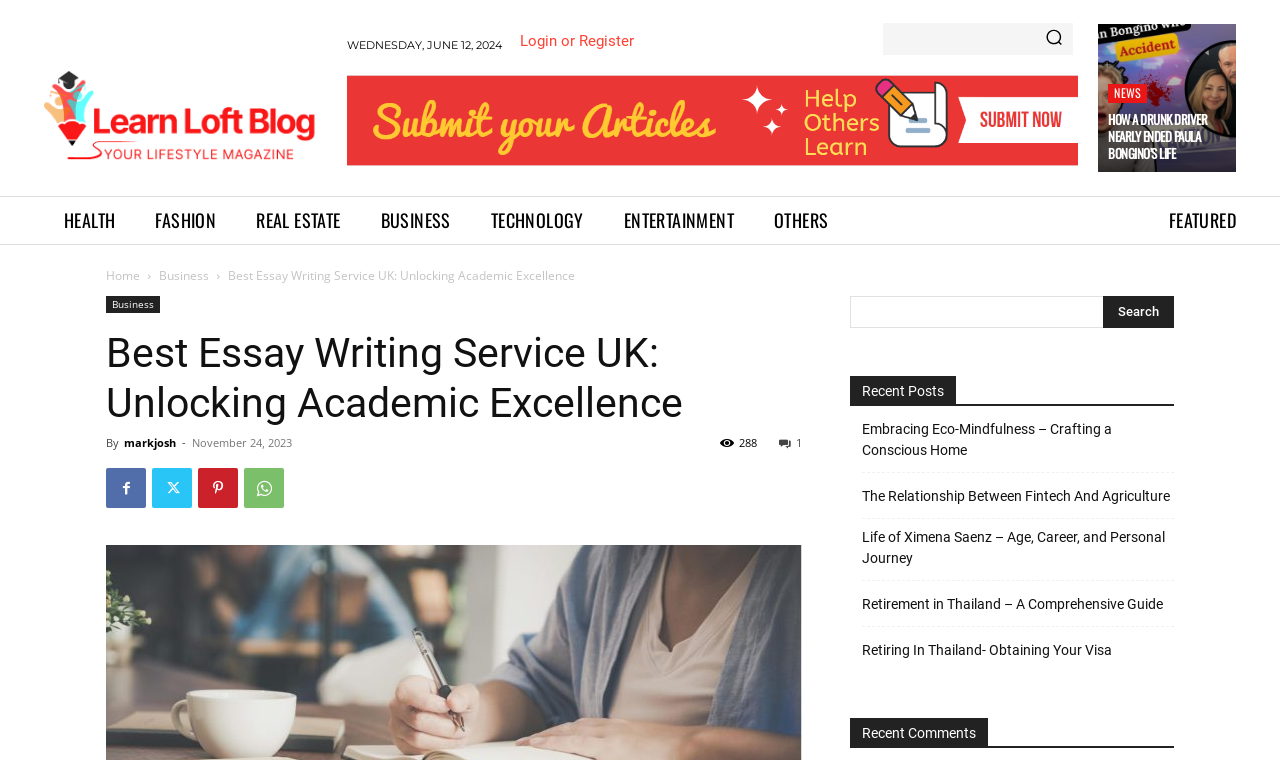Identify the bounding box for the given UI element using the description provided. Coordinates should be in the format (top-left x, top-left y, bottom-right x, bottom-right y) and must be between 0 and 1. Here is the description: Facebook

[0.083, 0.616, 0.114, 0.668]